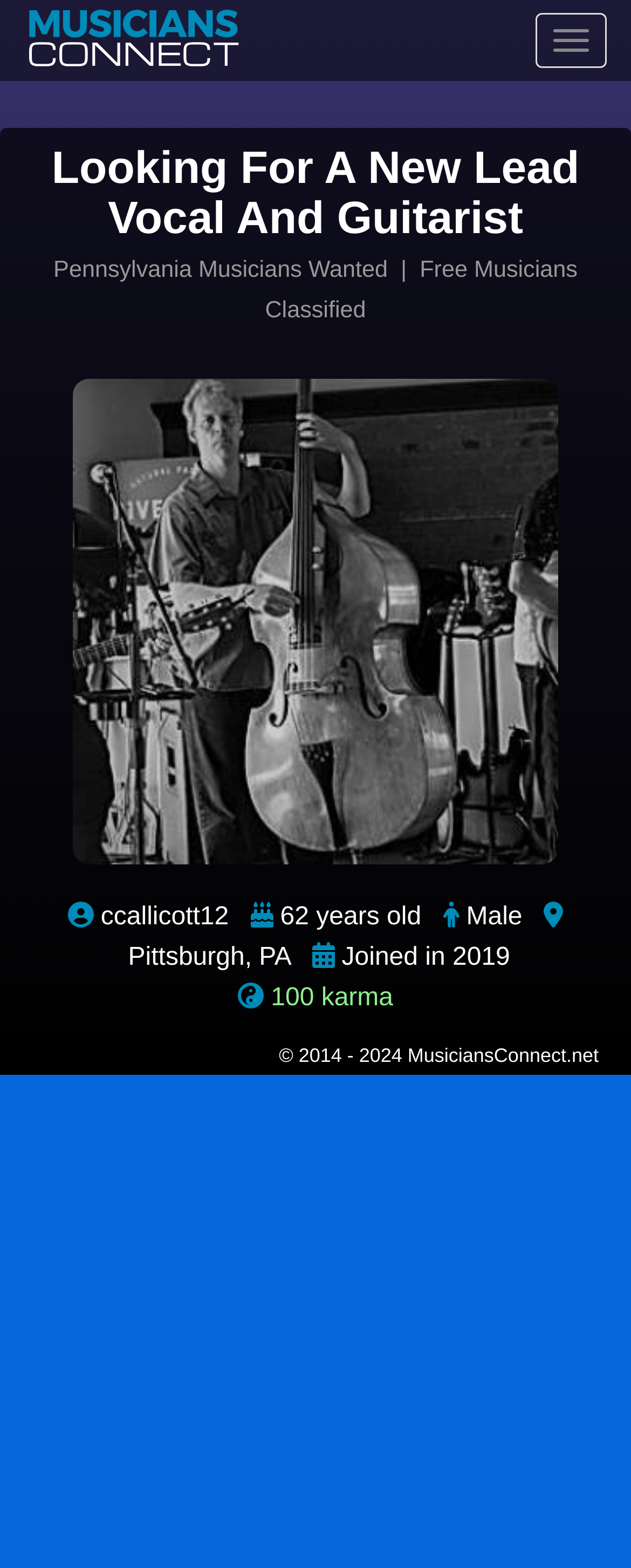Specify the bounding box coordinates (top-left x, top-left y, bottom-right x, bottom-right y) of the UI element in the screenshot that matches this description: Next Profile

[0.026, 0.756, 0.974, 0.798]